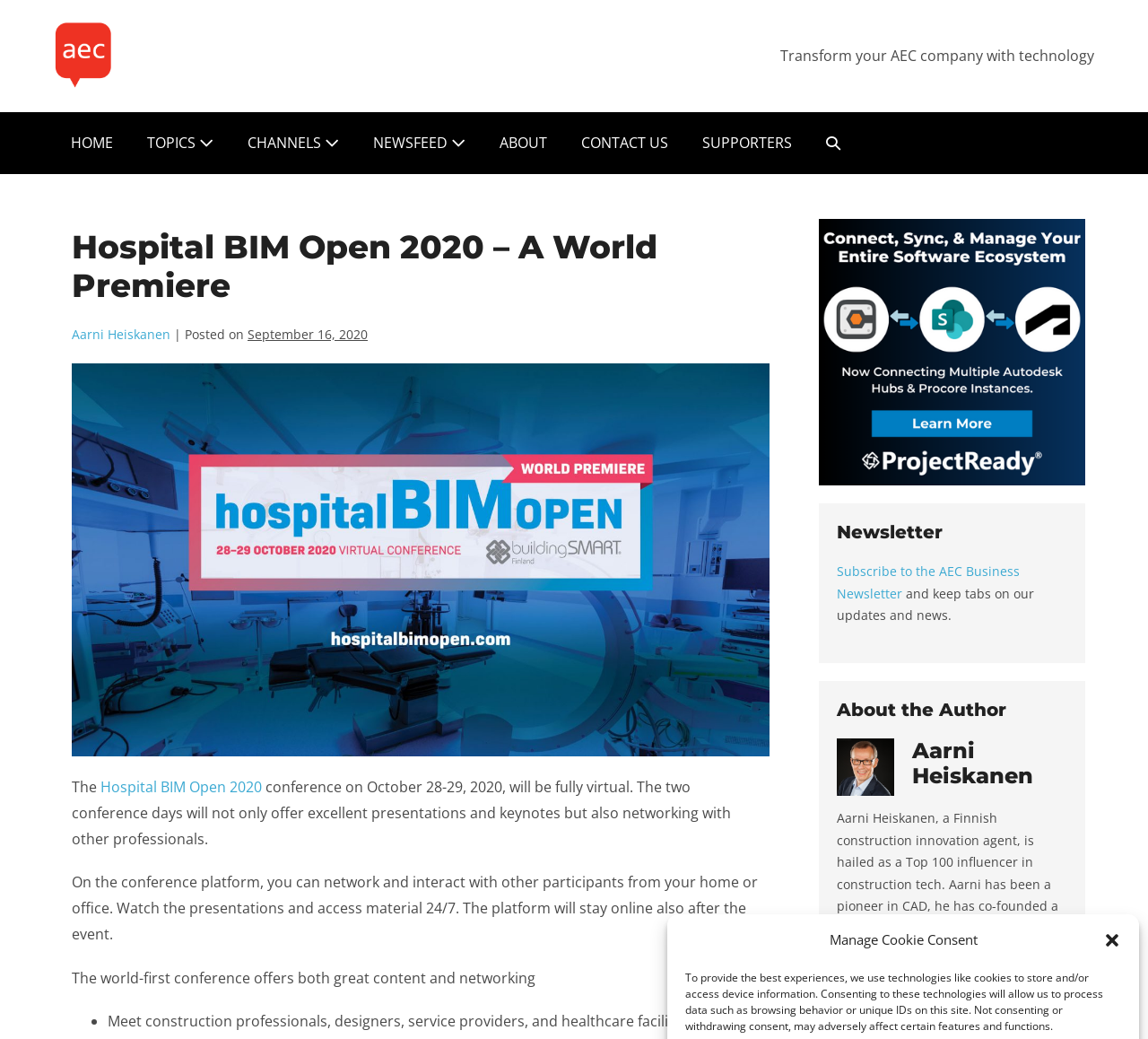Extract the bounding box coordinates for the UI element described as: "alt="AEC Business" title="AEC Business"".

[0.047, 0.038, 0.202, 0.064]